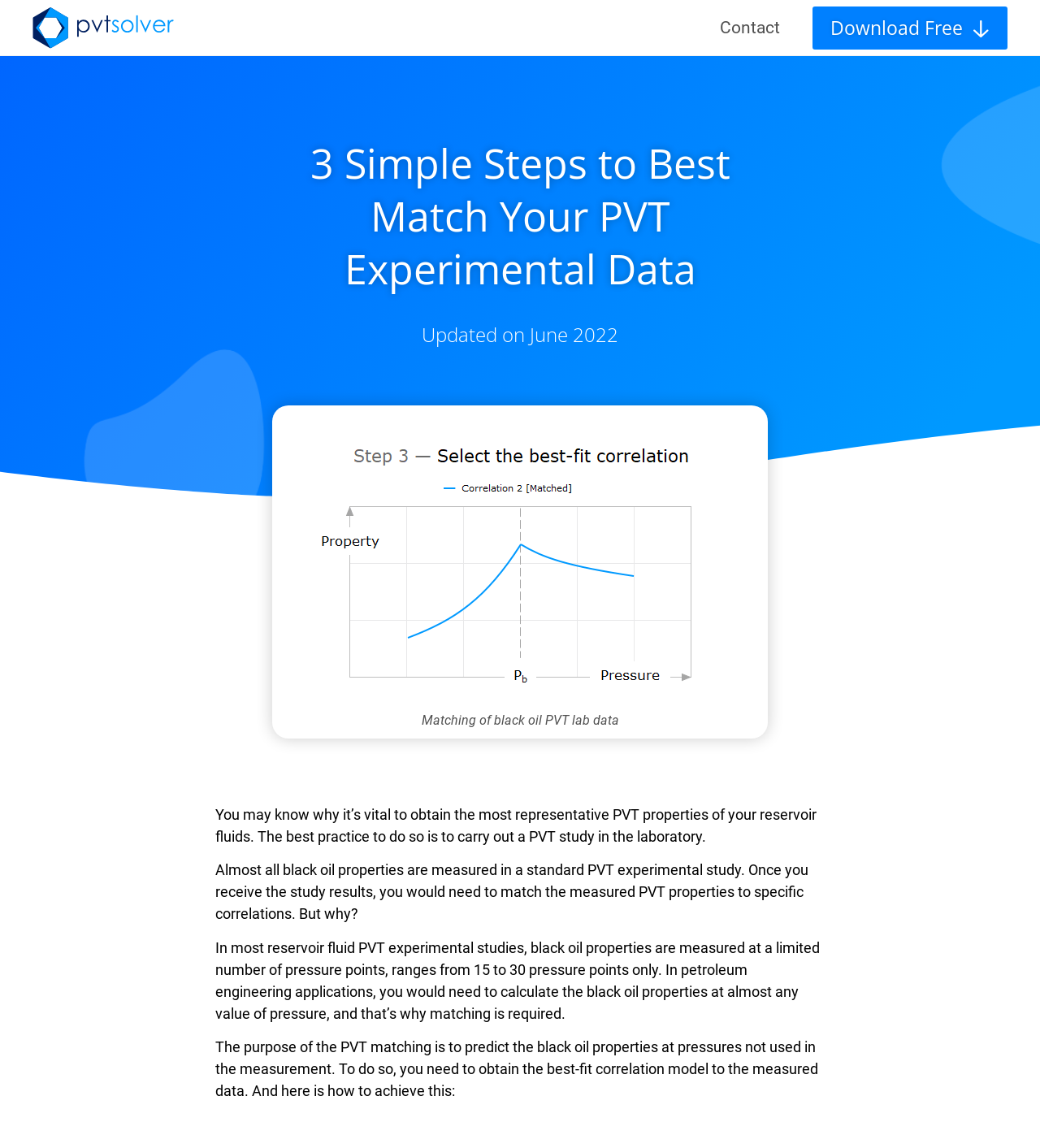Using the details in the image, give a detailed response to the question below:
How many steps are there to match PVT experimental data?

The webpage mentions '3 Simple Steps to Best Match Your PVT Experimental Data' in the heading, indicating that there are three steps to follow to match PVT experimental data.